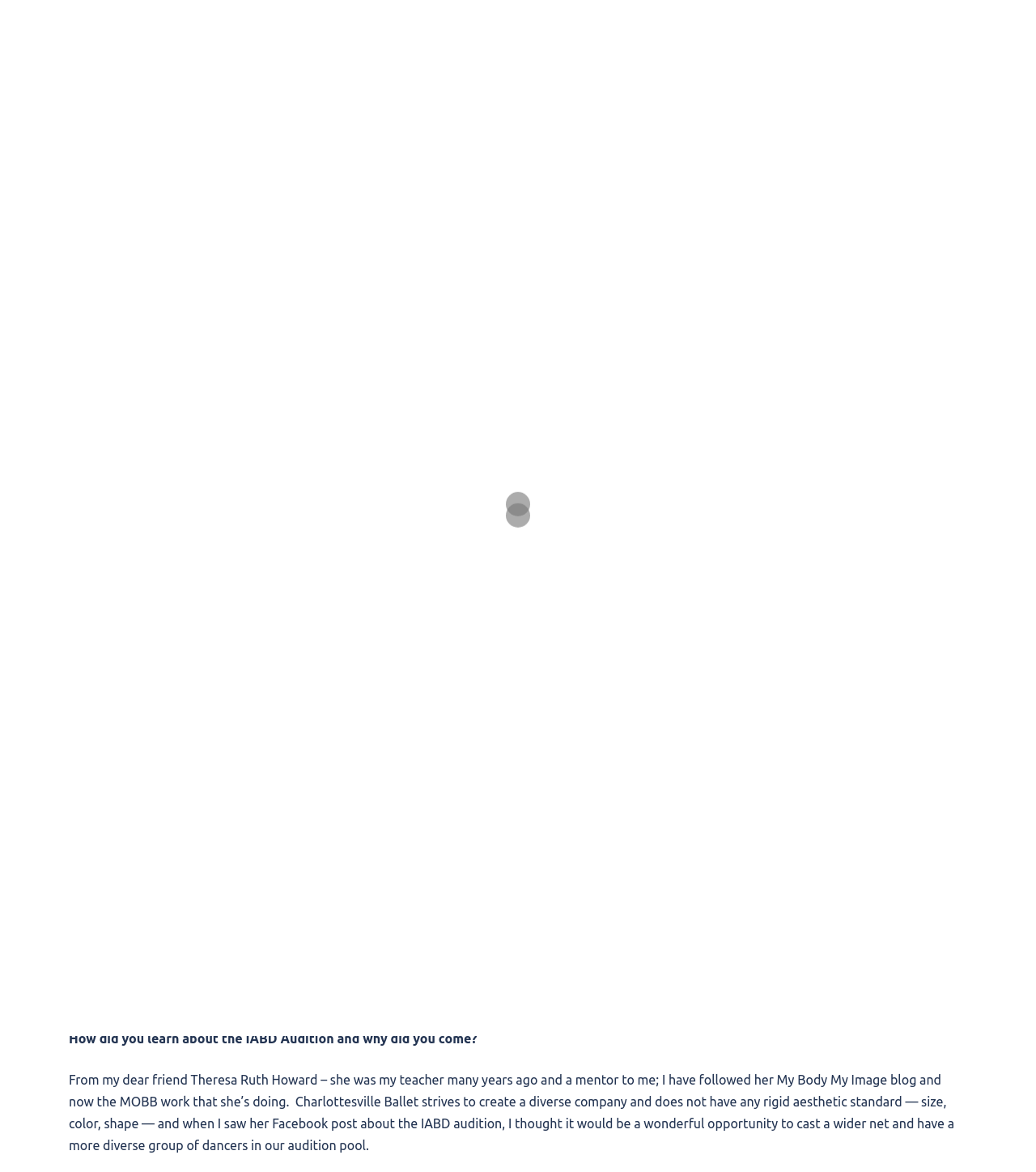How many dancers are in the Charlottesville Ballet's Trainee Program?
Can you provide a detailed and comprehensive answer to the question?

I found the answer by reading the static text elements on the webpage, which mention that the Charlottesville Ballet's Trainee Program welcomes eight additional dancers as they transition from advanced students into professional artists. This suggests that there are eight dancers in the Trainee Program.